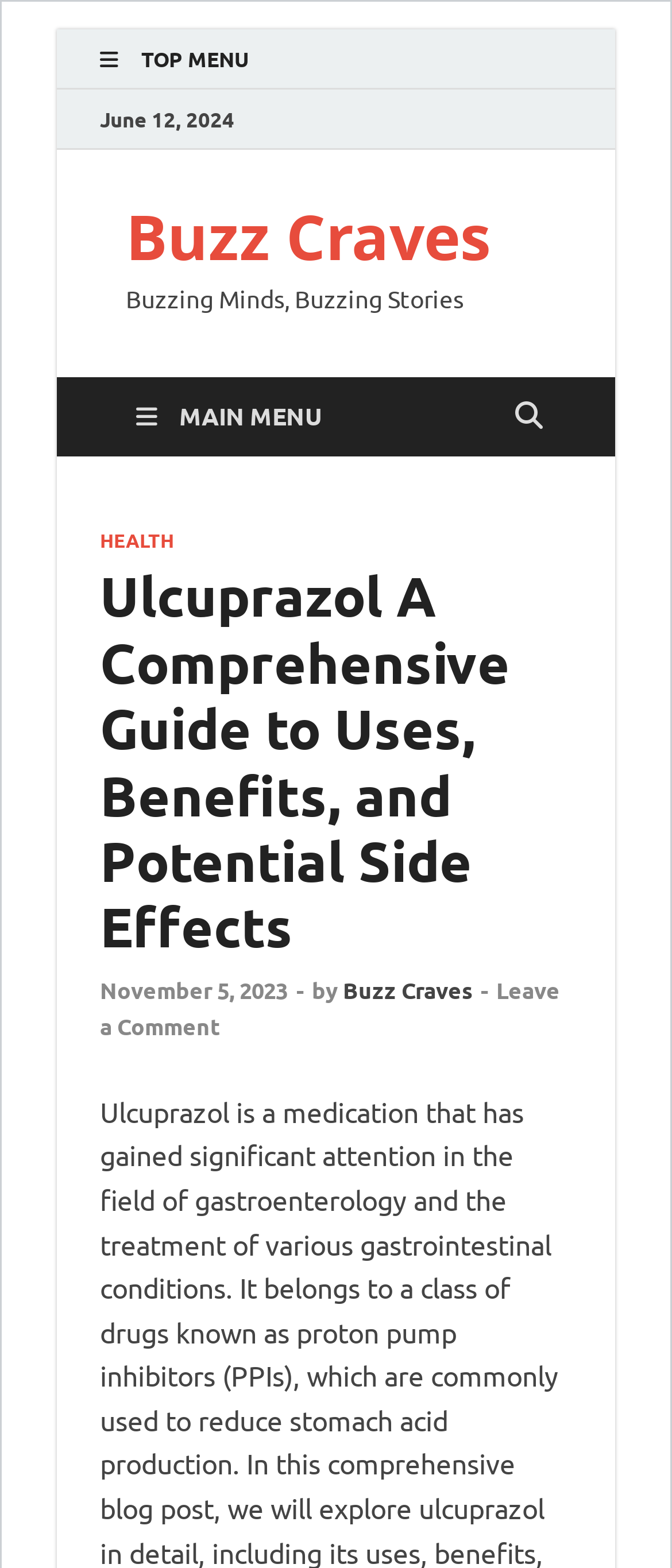What is the category of the article?
Please provide a comprehensive answer based on the details in the screenshot.

I found the category of the article by looking at the main menu section of the webpage, where it says 'HEALTH' in a link element.